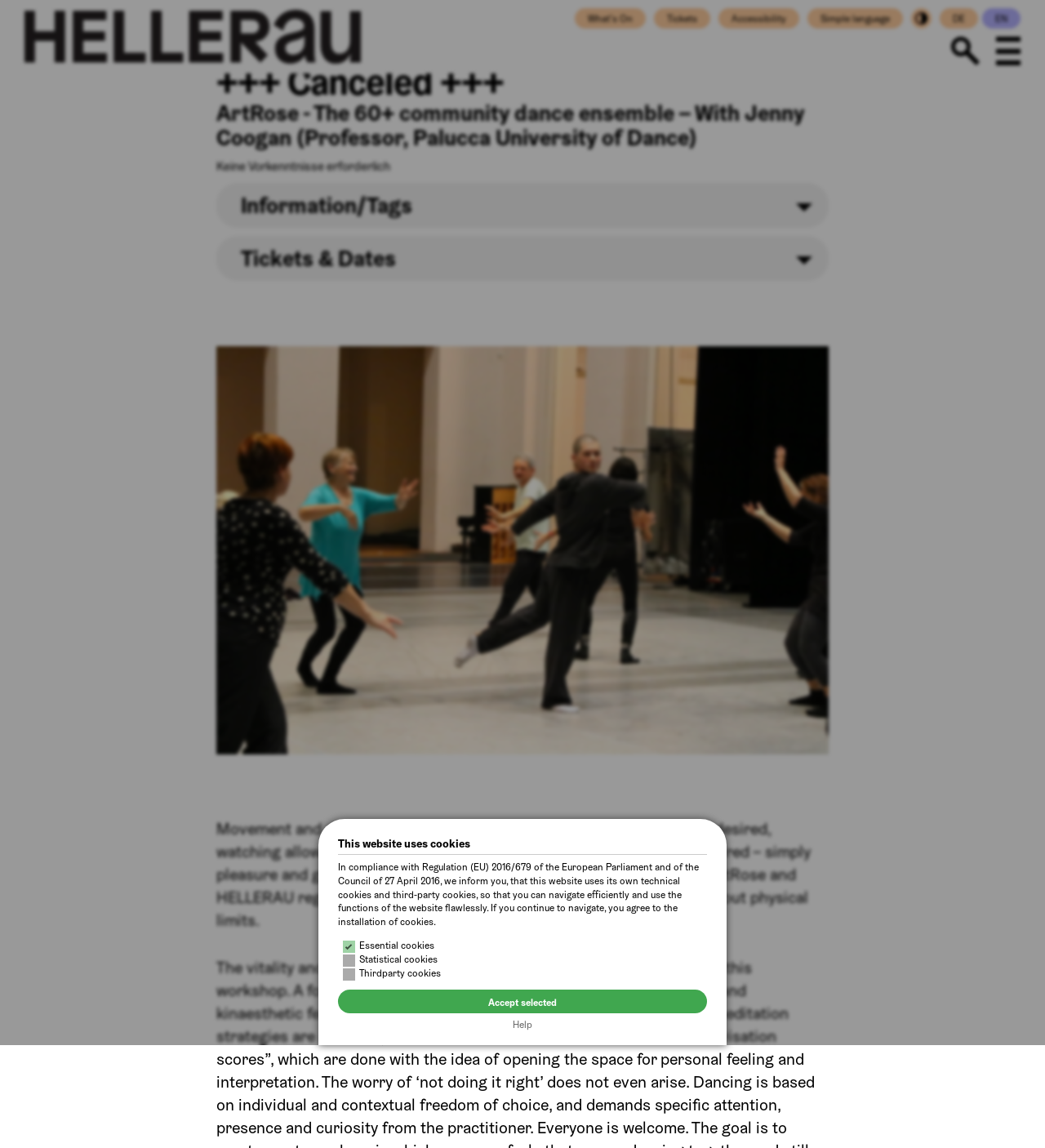How many language options are available?
Please give a detailed and elaborate answer to the question.

There are two language options available, 'DE' and 'EN', which are represented as link elements with bounding box coordinates [0.899, 0.007, 0.936, 0.025] and [0.94, 0.007, 0.977, 0.025] respectively.